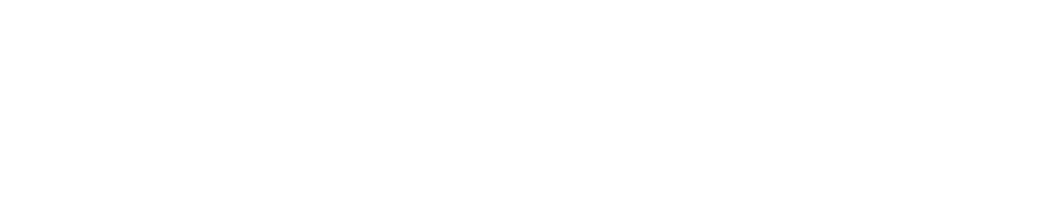What region is the company's focus on?
Analyze the screenshot and provide a detailed answer to the question.

The company's strategic services are tailored for sectors like Telecoms, Enterprise, and Mobile, particularly in Europe, which indicates that the company's focus is on the European region.